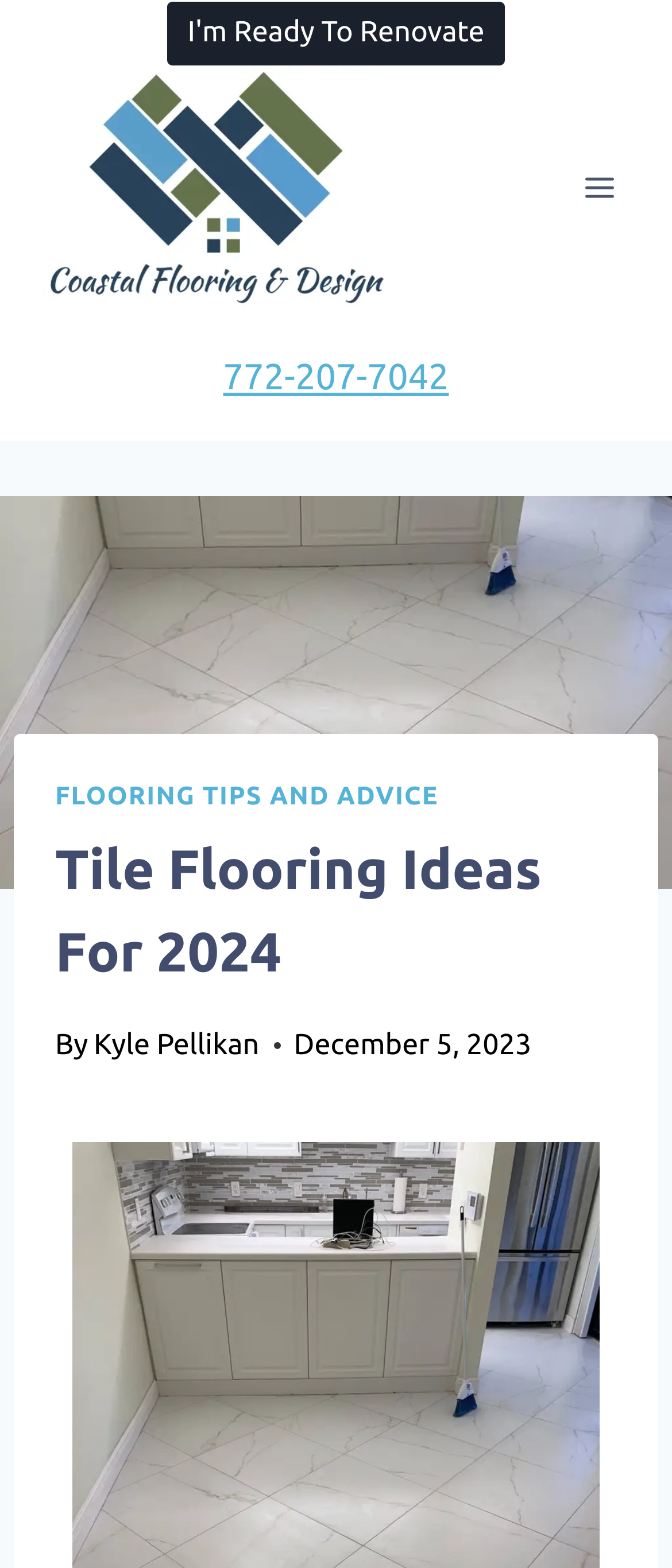When was the article published?
Respond with a short answer, either a single word or a phrase, based on the image.

December 5, 2023